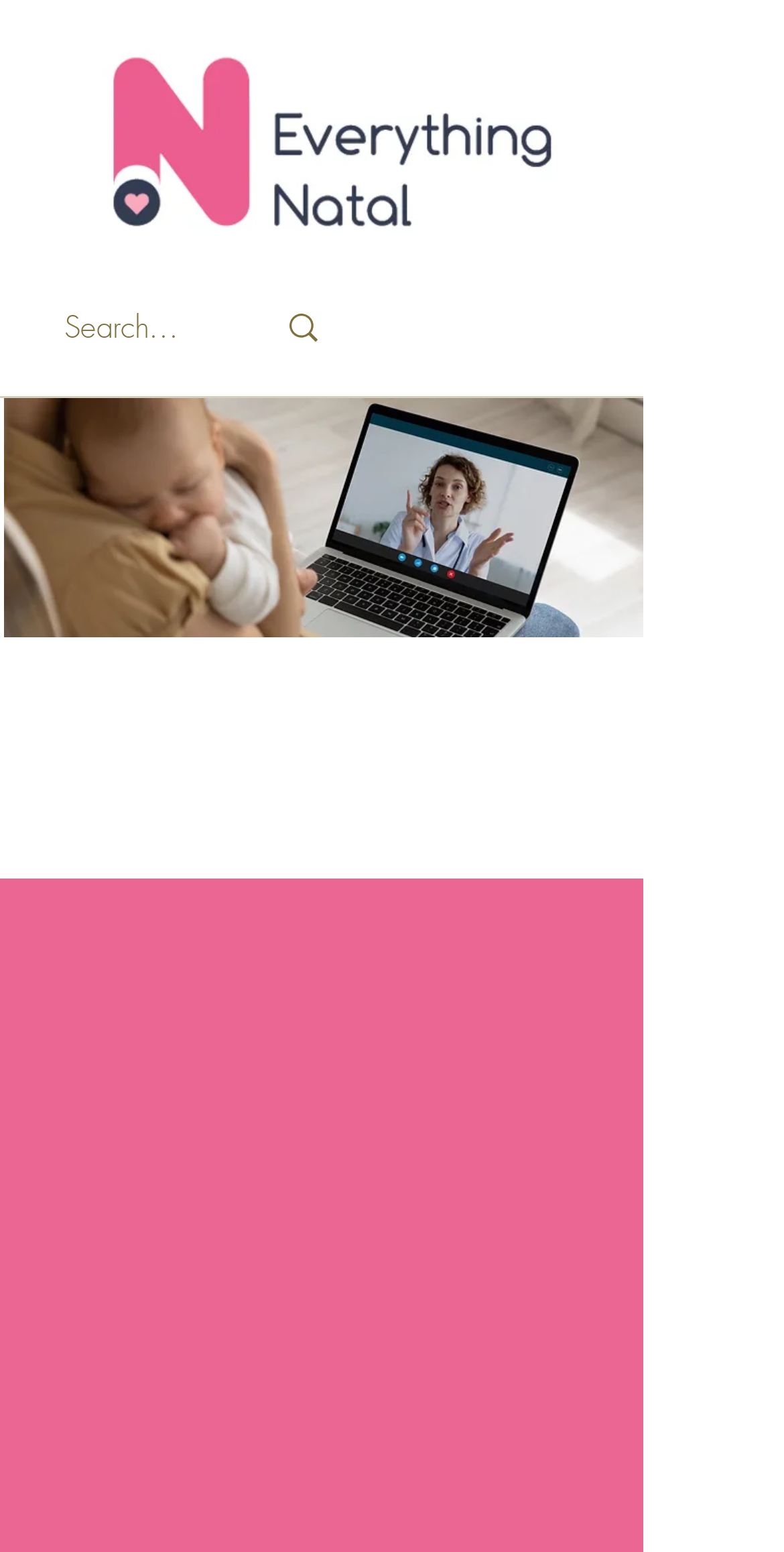Generate a thorough description of the webpage.

The webpage is about online professional courses offered by Everything Natal. At the top right corner, there is a button to open a navigation menu. Below it, there is a search bar with a magnifying glass icon, where users can type in keywords to search for courses. 

On the top left corner, there is a logo of Everything Natal, which is a pink CMYK image. Next to it, there is a larger image that takes up most of the top section of the page, showcasing a group of people, likely course participants or instructors.

Below the images, there is a heading that reads "ONLINE COURSES" in a prominent font. Underneath, there is a brief introduction to the courses, stating that the range of online courses is rapidly growing. 

Following the introduction, there is a paragraph that describes the types of professionals who can benefit from the courses, including Health Professionals, Fit Pros, Sports Therapists, Midwives, and Massage Therapists. 

Further down the page, there is another paragraph that mentions the Professional Community Evenings, which are free for those who have completed an Everything Natal course. These events are led by top experts in their field and cover specific topics of interest.